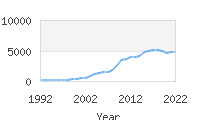Identify and describe all the elements present in the image.

The image depicts a line graph illustrating the popularity trends of baby names over three decades, from 1992 to 2022. The X-axis represents the years, while the Y-axis quantifies the number of occurrences, peaking at just under 10,000 at its highest point. The blue line denotes growth and fluctuations in the naming trends, showcasing a gradual increase in the popularity of certain baby names throughout the given years. This visual representation aligns with the page's focus on the most popular baby names and their meanings, offering insights into how naming preferences have evolved over time.